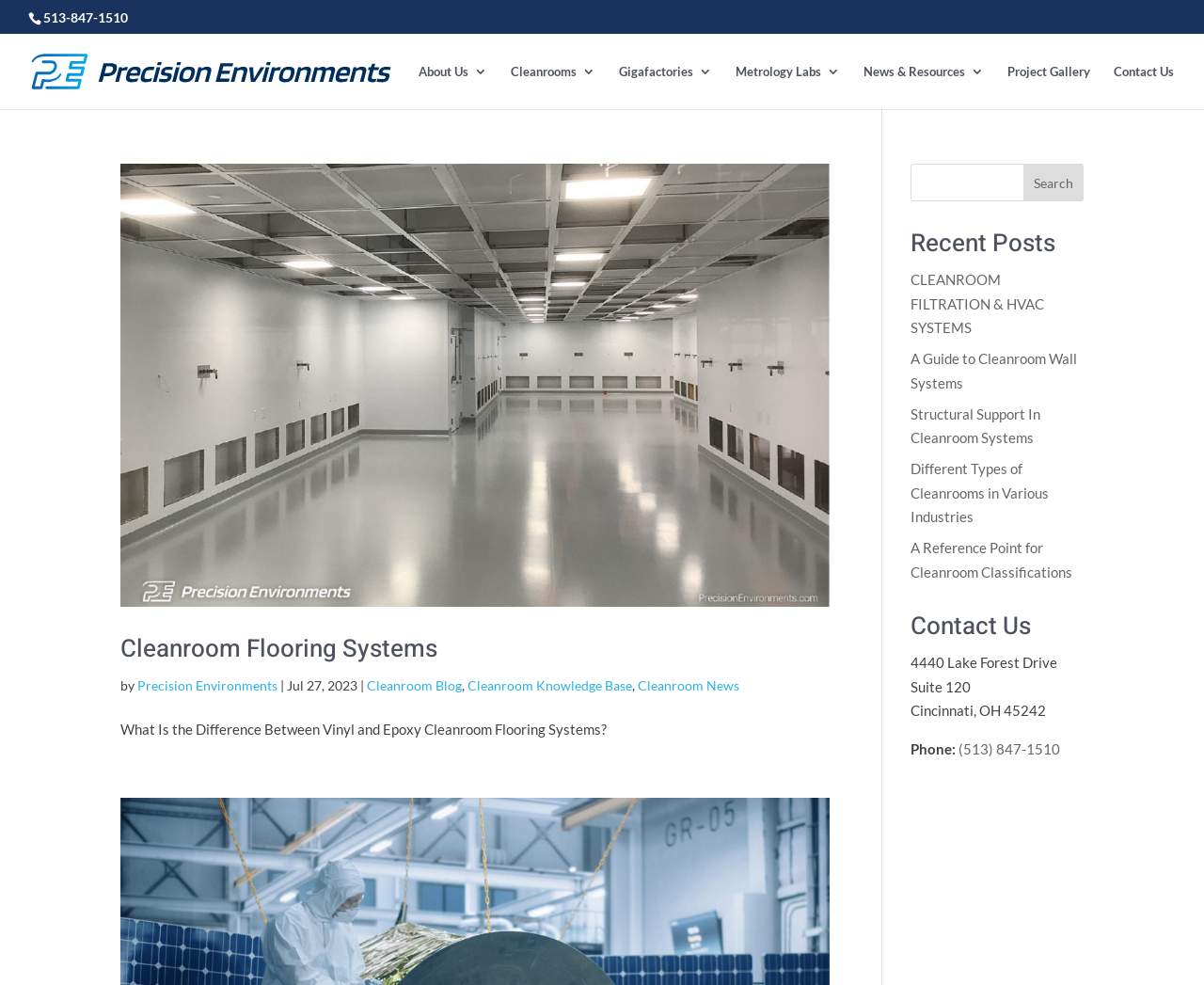Offer a meticulous caption that includes all visible features of the webpage.

The webpage is about Cleanroom News Archives from Precision Environments. At the top, there is a row of links including "About Us", "Cleanrooms", "Gigafactories", "Metrology Labs", "News & Resources", "Project Gallery", and "Contact Us". Below this row, there is an article section that takes up most of the page. 

In the article section, there is a prominent link to "Cleanroom Flooring Systems" with an accompanying image. Below this, there is a heading with the same title, followed by a link to the same topic. The article then mentions "by Precision Environments" and provides a date "Jul 27, 2023". There are also links to "Cleanroom Blog", "Cleanroom Knowledge Base", and "Cleanroom News". 

The article continues with a question "What Is the Difference Between Vinyl and Epoxy Cleanroom Flooring Systems?" 

On the right side of the page, there is a search bar with a search button. Below the search bar, there is a heading "Recent Posts" followed by a list of links to various cleanroom-related topics, including "CLEANROOM FILTRATION & HVAC SYSTEMS", "A Guide to Cleanroom Wall Systems", and others. 

At the bottom of the page, there is a "Contact Us" section with the company's address, phone number, and a link to the phone number.